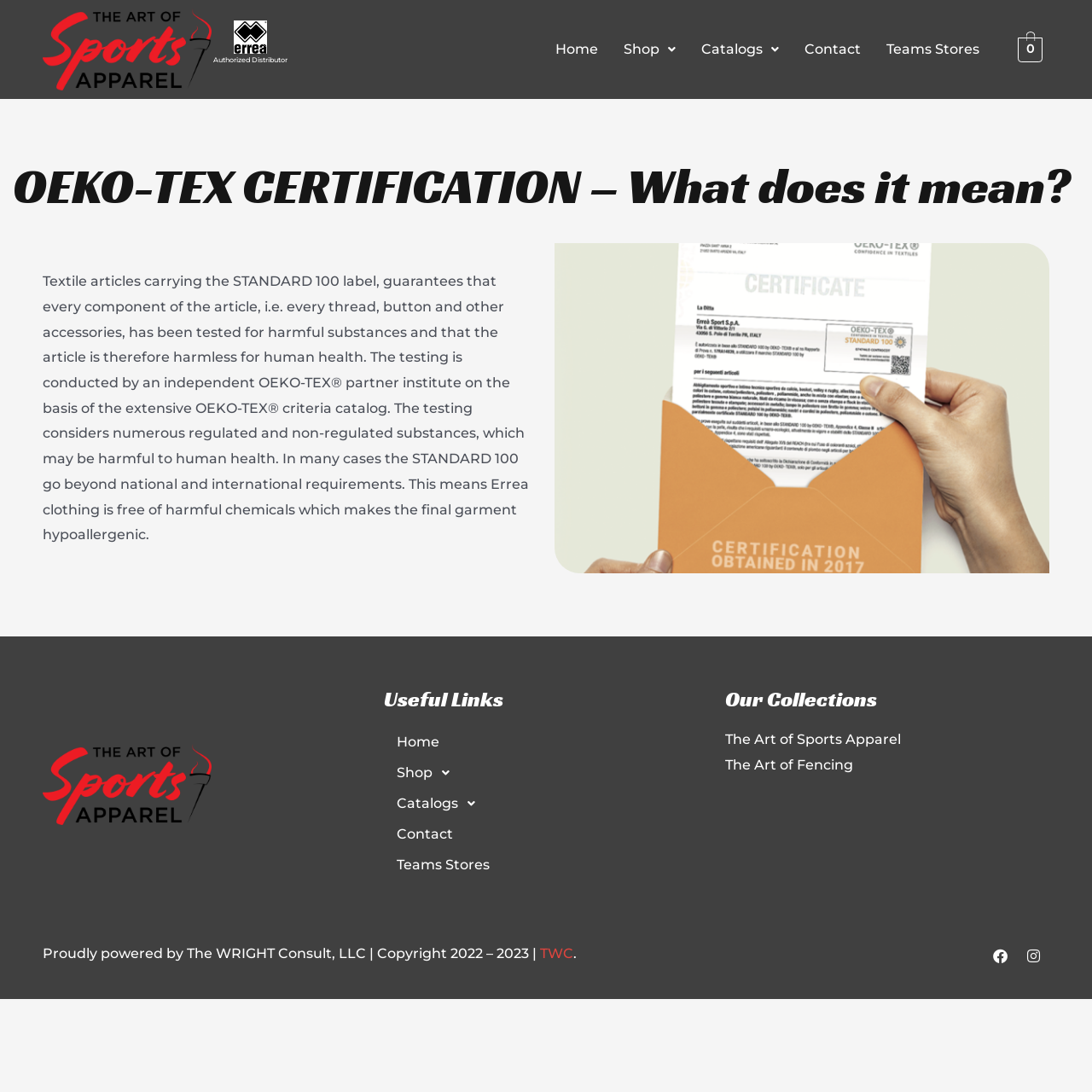Please determine the bounding box coordinates of the element to click on in order to accomplish the following task: "View Catalogs". Ensure the coordinates are four float numbers ranging from 0 to 1, i.e., [left, top, right, bottom].

[0.631, 0.027, 0.725, 0.063]